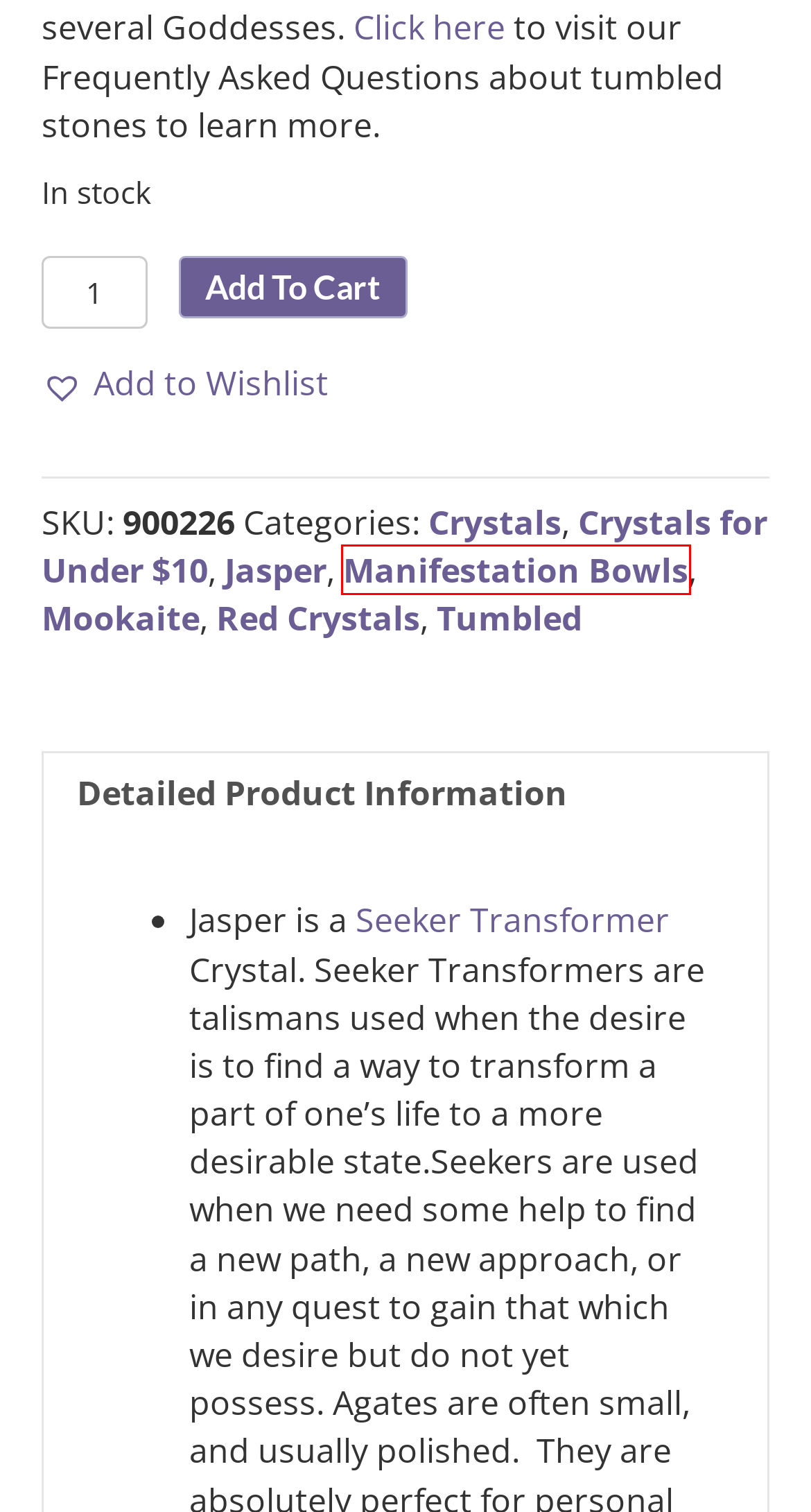You have a screenshot of a webpage with a red bounding box around an element. Choose the best matching webpage description that would appear after clicking the highlighted element. Here are the candidates:
A. Jasper - Crystal Vaults
B. Rainbow Moonstone Tumbled Set (Large) - Crystal Vaults
C. Mookaite - Crystal Vaults
D. Seeker Crystals – from the Hexagonal Crystal System - Crystal Vaults
E. Crystals - Crystal Vaults
F. Tumbled Stones - Crystal Vaults
G. Manifestation Bowls - Crystal Vaults
H. Tumbled - Crystal Vaults

G